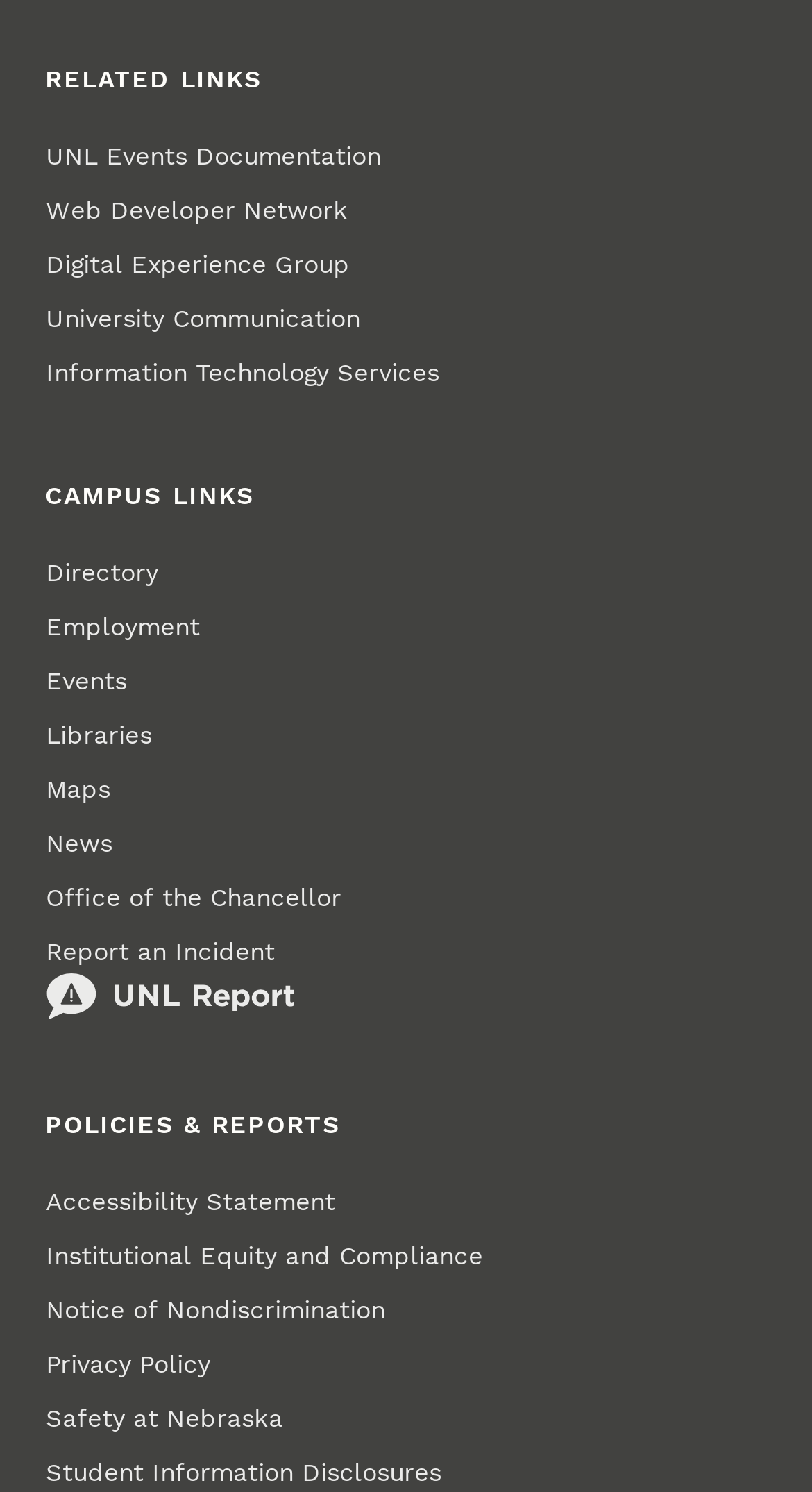Please mark the bounding box coordinates of the area that should be clicked to carry out the instruction: "go to Office of the Chancellor".

[0.056, 0.584, 0.42, 0.621]